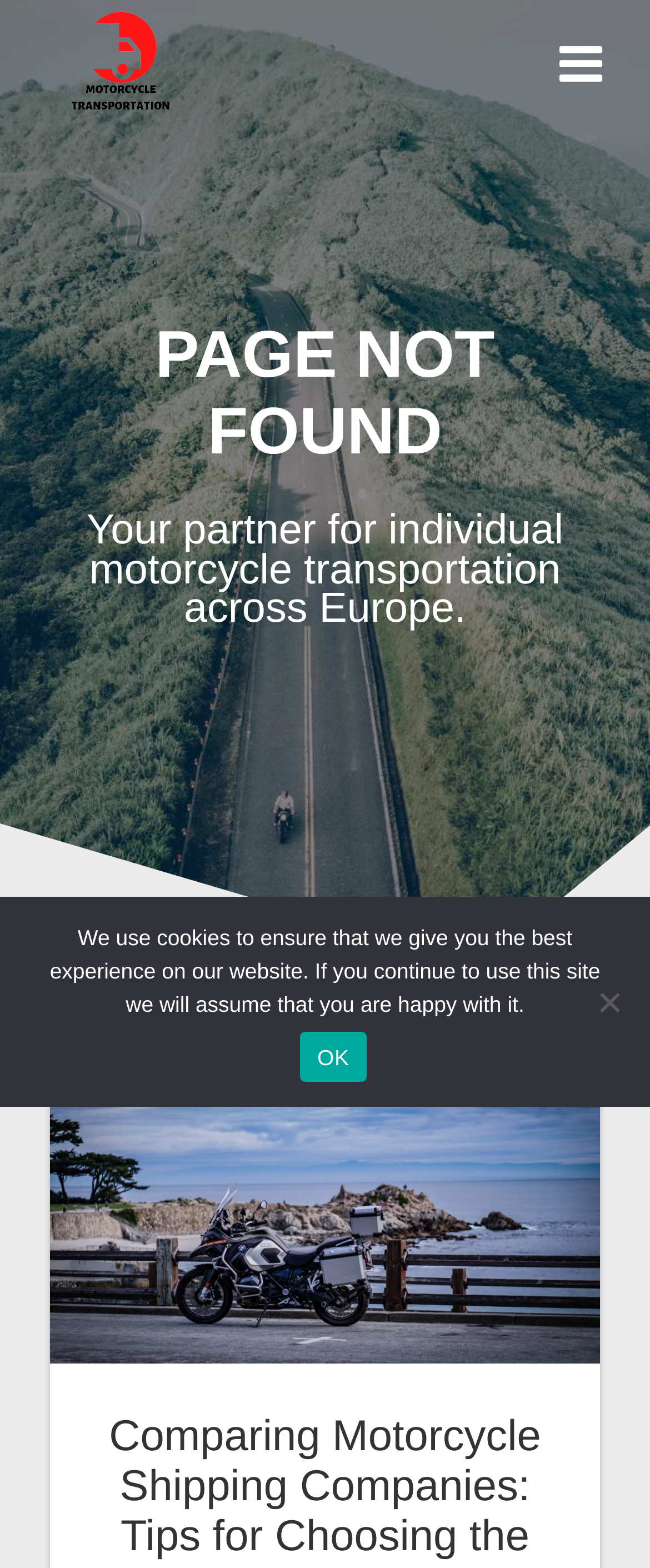Using the description: "alt="Motorcycle Transportation"", determine the UI element's bounding box coordinates. Ensure the coordinates are in the format of four float numbers between 0 and 1, i.e., [left, top, right, bottom].

[0.05, 0.004, 0.32, 0.074]